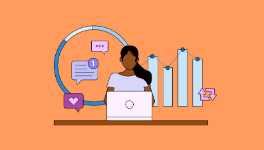What is the woman engaged with on her laptop?
Look at the image and provide a short answer using one word or a phrase.

data and insights